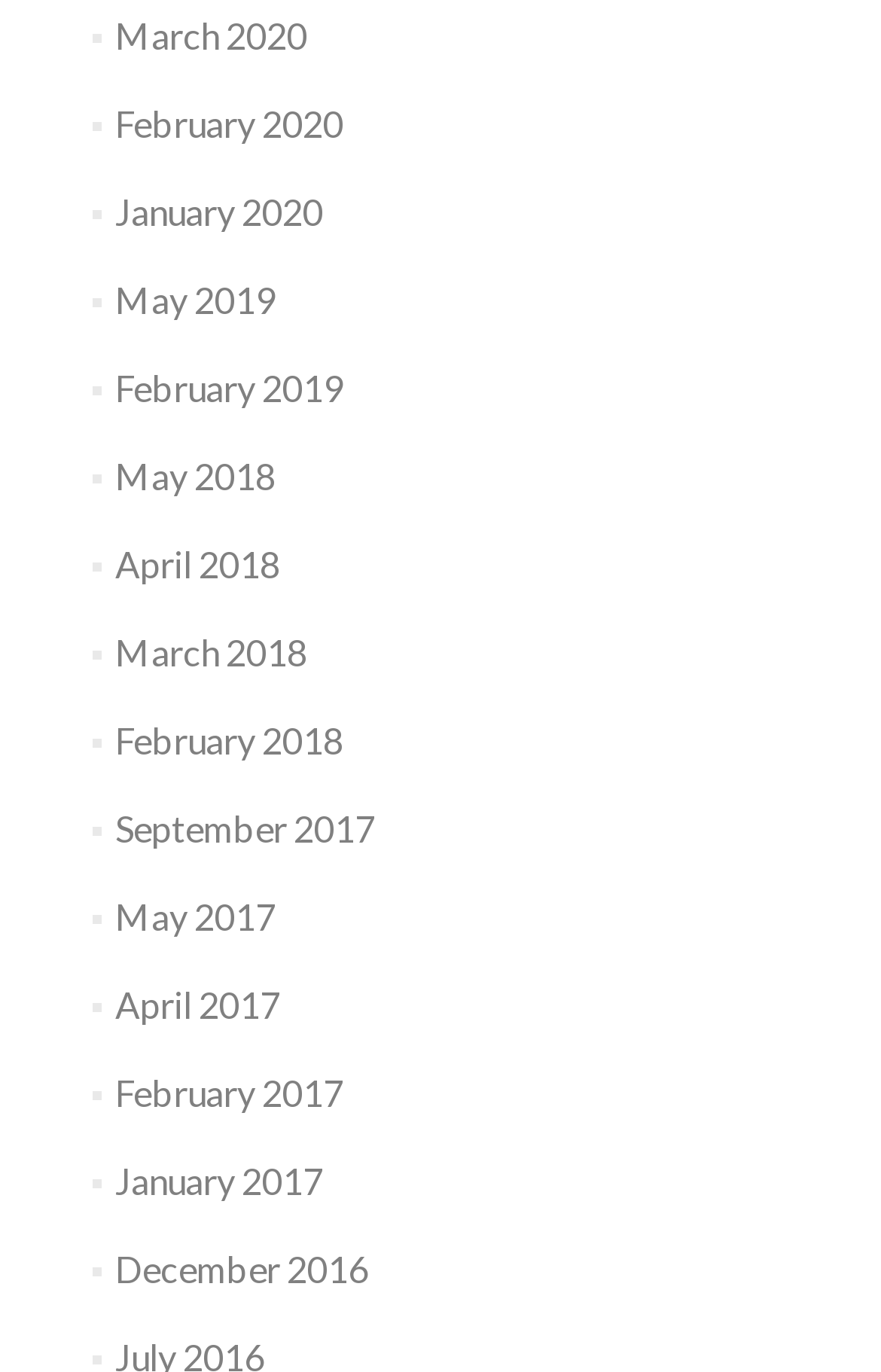Find the bounding box coordinates corresponding to the UI element with the description: "March 2020". The coordinates should be formatted as [left, top, right, bottom], with values as floats between 0 and 1.

[0.13, 0.01, 0.348, 0.041]